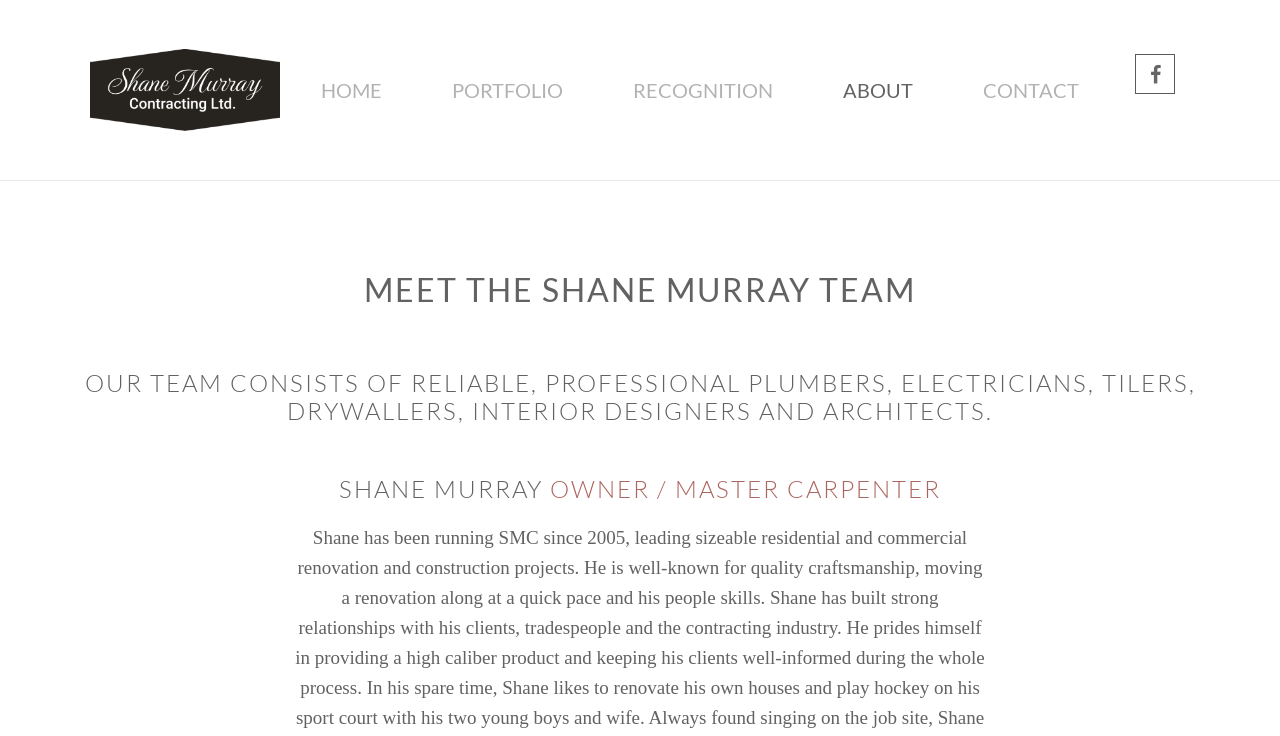Specify the bounding box coordinates (top-left x, top-left y, bottom-right x, bottom-right y) of the UI element in the screenshot that matches this description: parent_node: HOME

[0.07, 0.066, 0.219, 0.178]